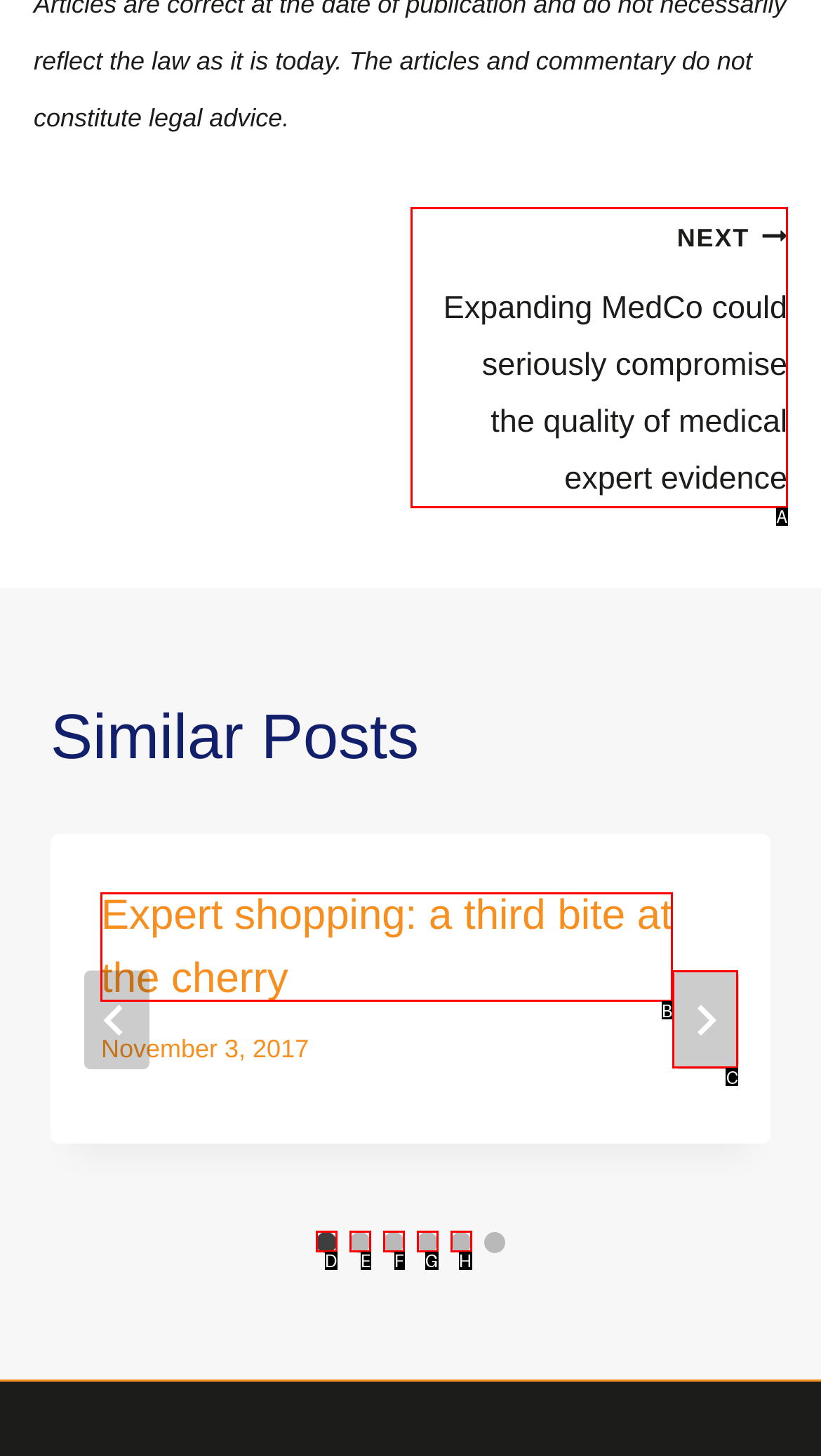Select the appropriate HTML element that needs to be clicked to finish the task: Read the post 'Expert shopping: a third bite at the cherry'
Reply with the letter of the chosen option.

B